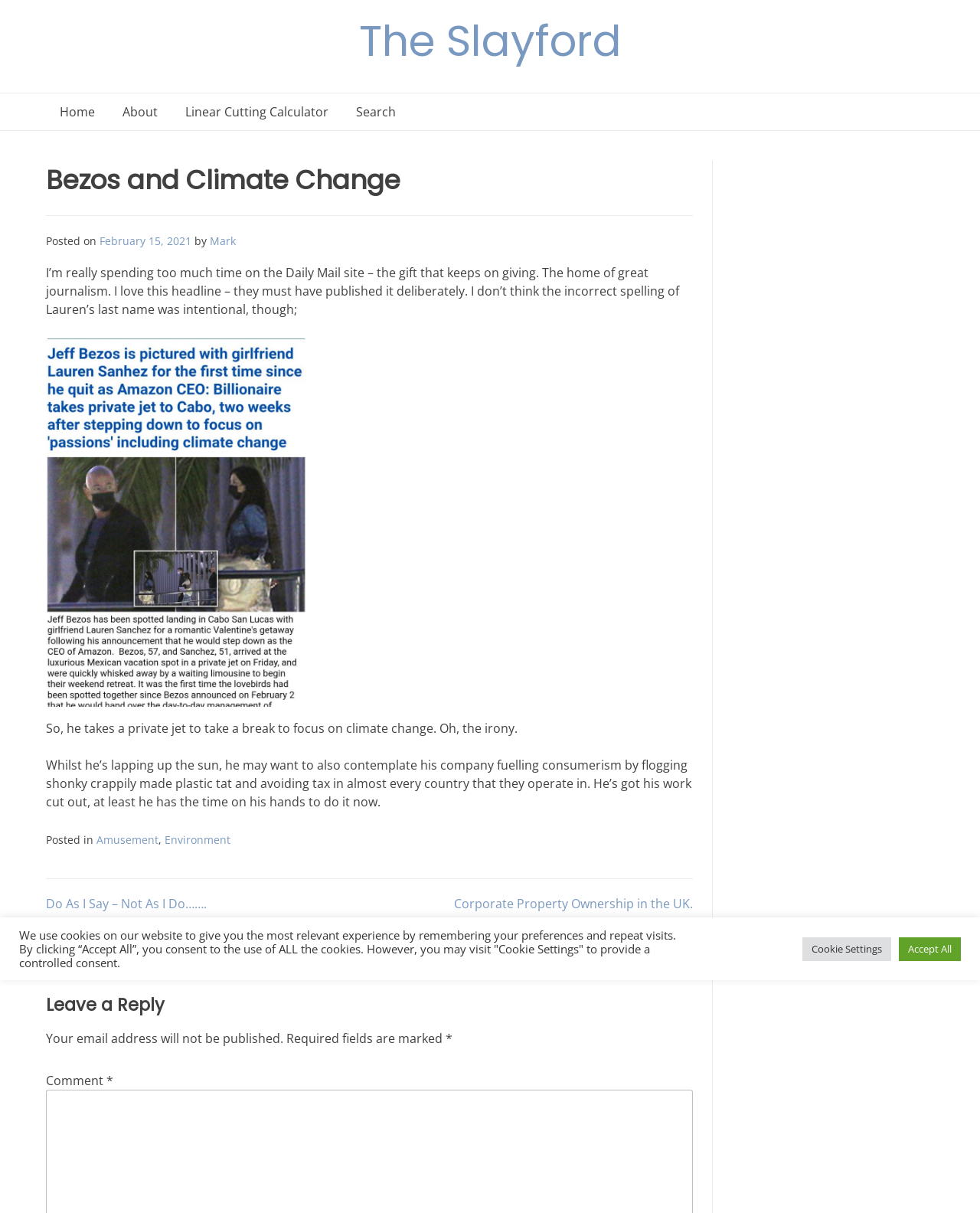Describe in detail what you see on the webpage.

This webpage is about an article titled "Bezos and Climate Change" on a website called "The Slayford". At the top of the page, there is a navigation menu with links to "Home", "About", "Linear Cutting Calculator", and "Search". 

Below the navigation menu, the article begins with a heading "Bezos and Climate Change" followed by a paragraph of text that discusses Bezos' private jet usage and its irony in relation to climate change. The article also mentions Bezos' company's role in fuelling consumerism and avoiding taxes.

To the right of the article heading, there is a section that displays the date "February 15, 2021" and the author's name "Mark". 

The article also includes an image, which is not described, but it takes up a significant portion of the page.

At the bottom of the article, there is a footer section that displays the categories "Amusement" and "Environment" that the article is posted in. 

Below the footer, there is a post navigation section that allows users to navigate to previous and next posts, titled "Do As I Say – Not As I Do……." and "Corporate Property Ownership in the UK." respectively.

Further down, there is a section for leaving a reply, with a heading "Leave a Reply" and a text field for users to input their comments. 

Finally, at the very bottom of the page, there is a cookie notification that informs users about the website's use of cookies and provides options to accept all cookies or customize cookie settings.